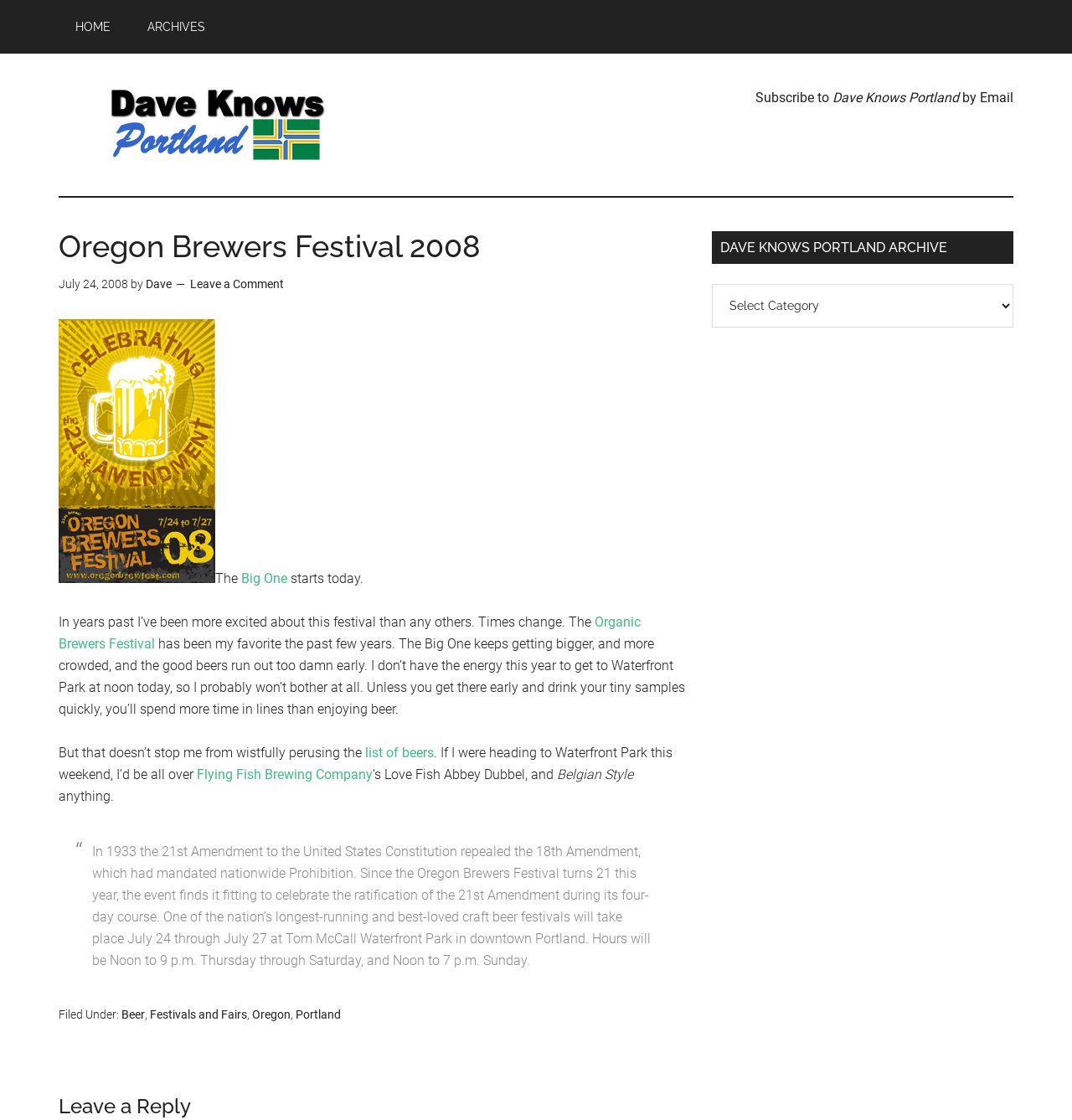For the following element description, predict the bounding box coordinates in the format (top-left x, top-left y, bottom-right x, bottom-right y). All values should be floating point numbers between 0 and 1. Description: Return to the PBM List

None